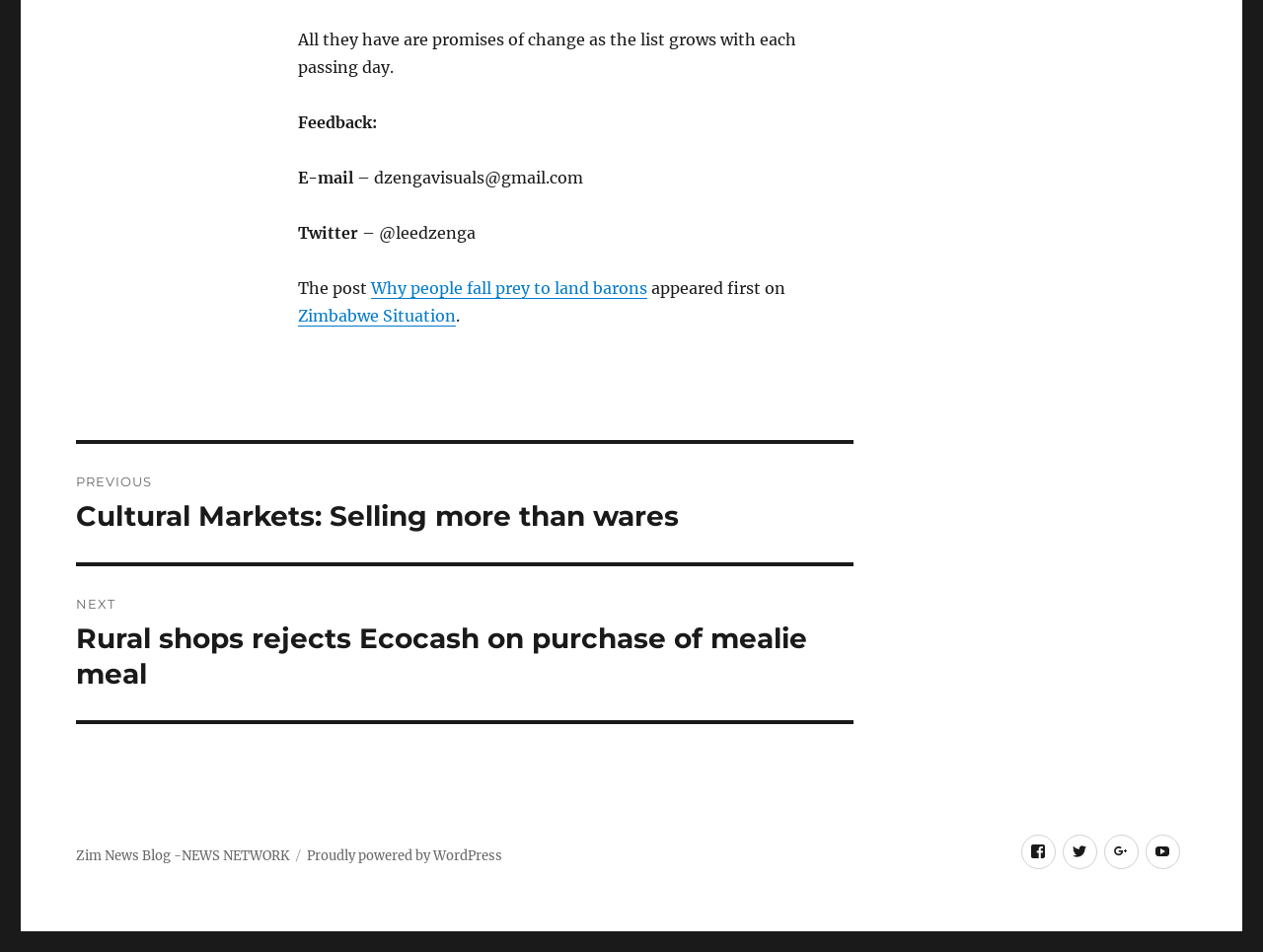Find the bounding box coordinates of the element to click in order to complete this instruction: "Click on the 'Why people fall prey to land barons' link". The bounding box coordinates must be four float numbers between 0 and 1, denoted as [left, top, right, bottom].

[0.294, 0.293, 0.513, 0.313]